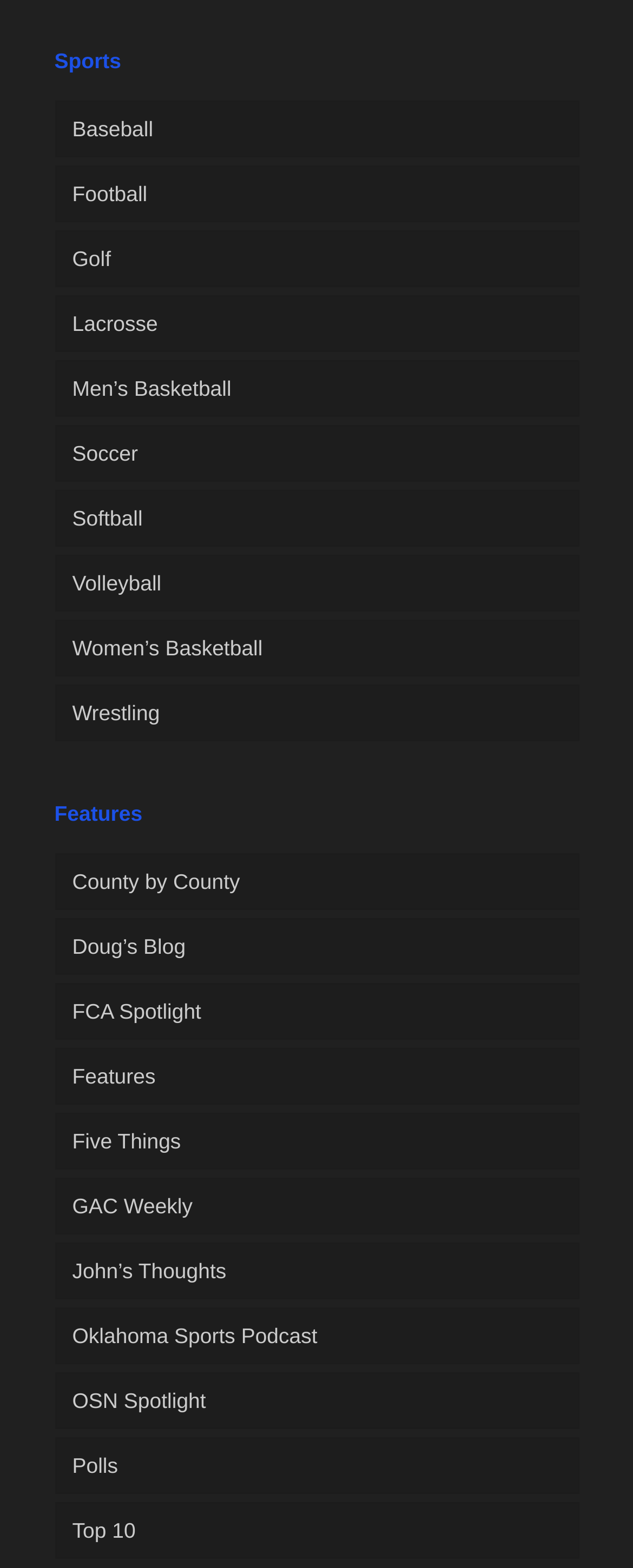From the element description: "Toggle Sidebar", extract the bounding box coordinates of the UI element. The coordinates should be expressed as four float numbers between 0 and 1, in the order [left, top, right, bottom].

None